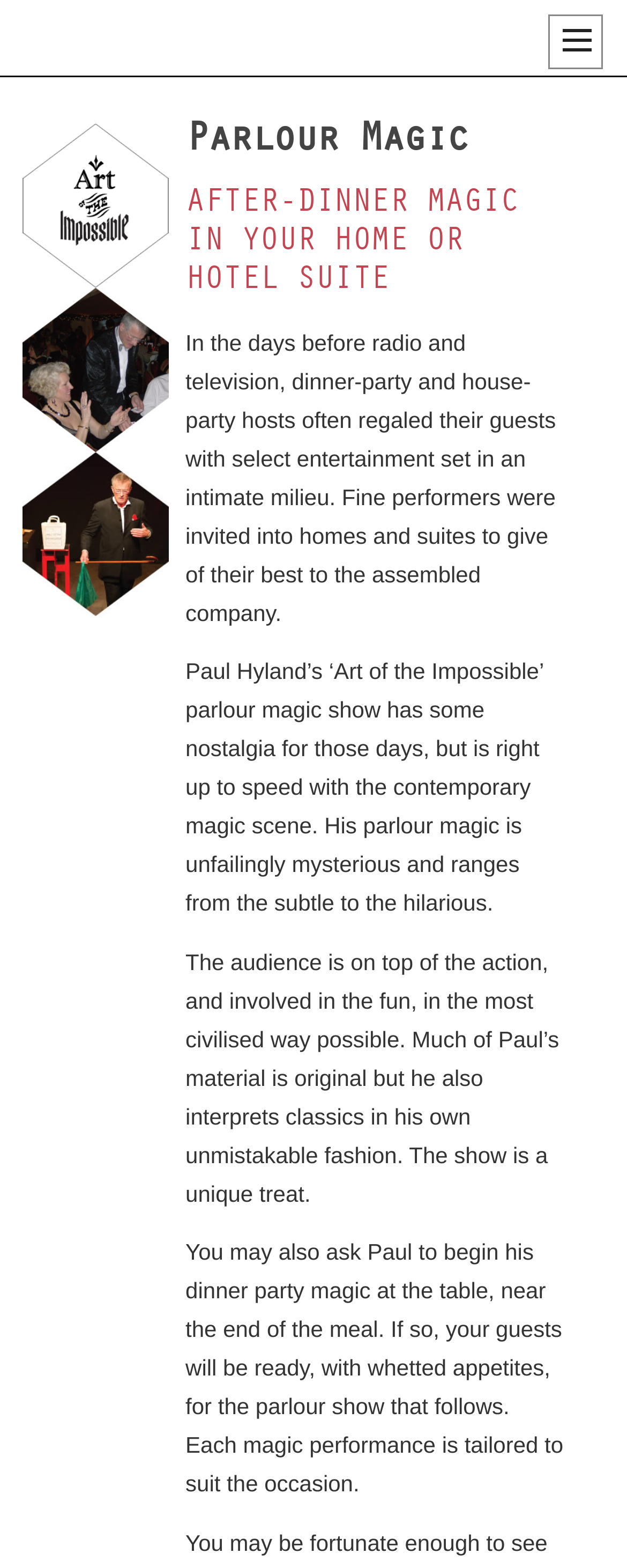Can the magic show be customized?
Look at the image and respond with a one-word or short-phrase answer.

Yes